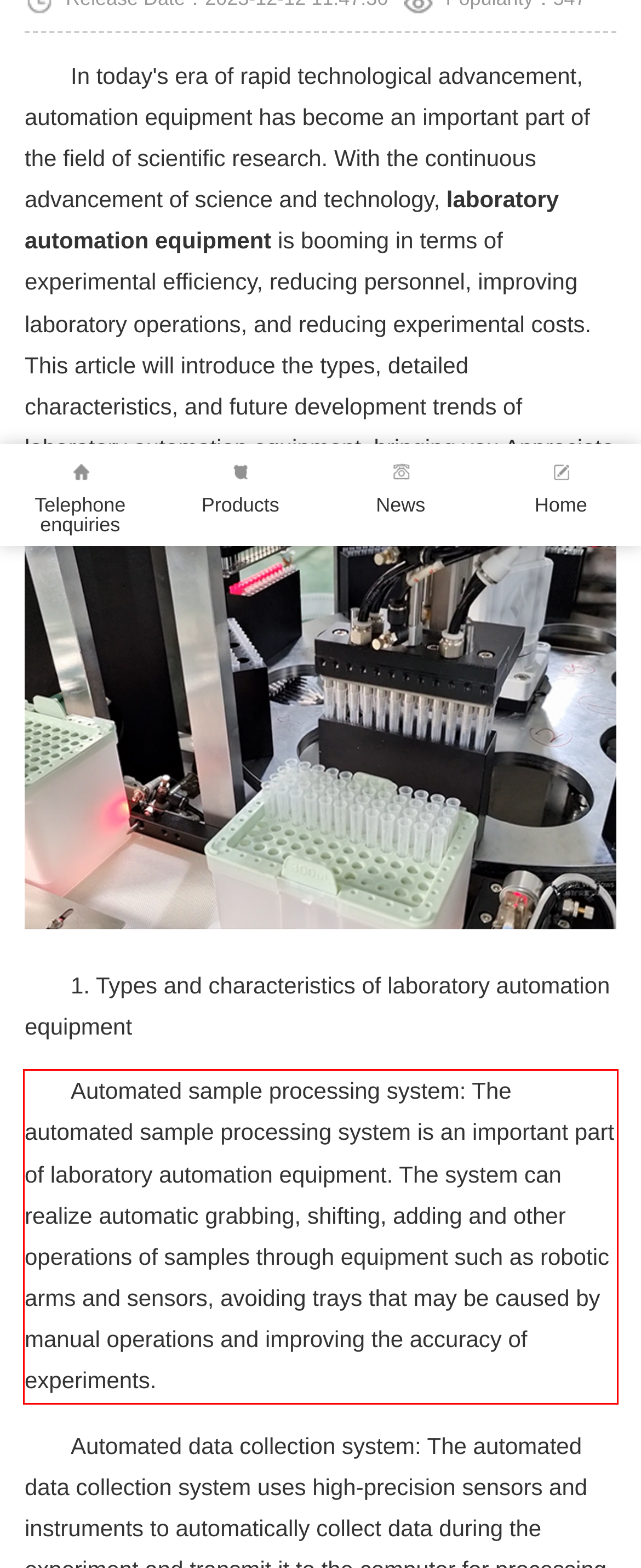You are looking at a screenshot of a webpage with a red rectangle bounding box. Use OCR to identify and extract the text content found inside this red bounding box.

Automated sample processing system: The automated sample processing system is an important part of laboratory automation equipment. The system can realize automatic grabbing, shifting, adding and other operations of samples through equipment such as robotic arms and sensors, avoiding trays that may be caused by manual operations and improving the accuracy of experiments.